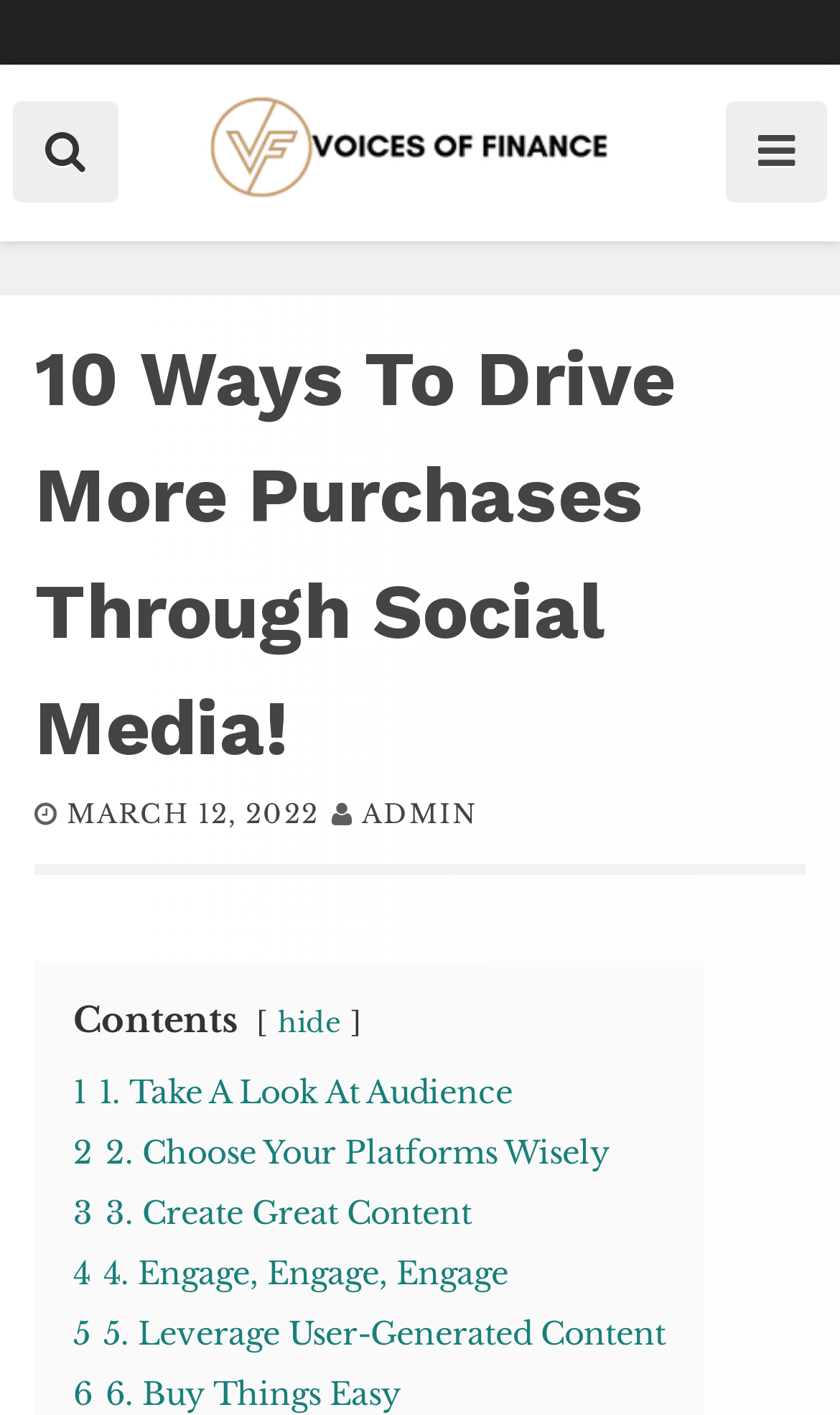Locate the bounding box coordinates of the area to click to fulfill this instruction: "Click the Voices Of Finance logo". The bounding box should be presented as four float numbers between 0 and 1, in the order [left, top, right, bottom].

[0.244, 0.065, 0.756, 0.142]